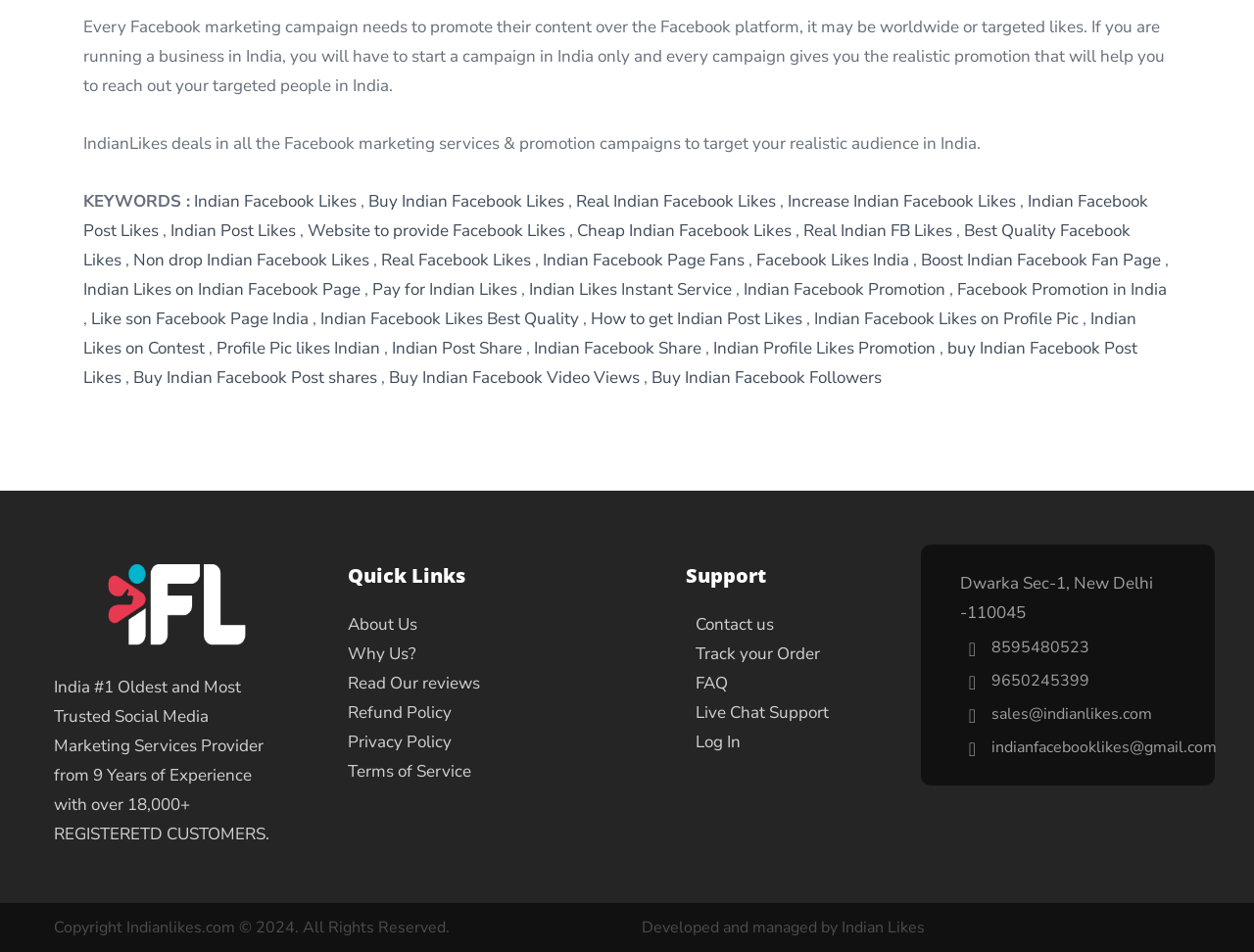What is the purpose of the 'Quick Links' section?
Give a one-word or short phrase answer based on the image.

To provide quick access to important pages